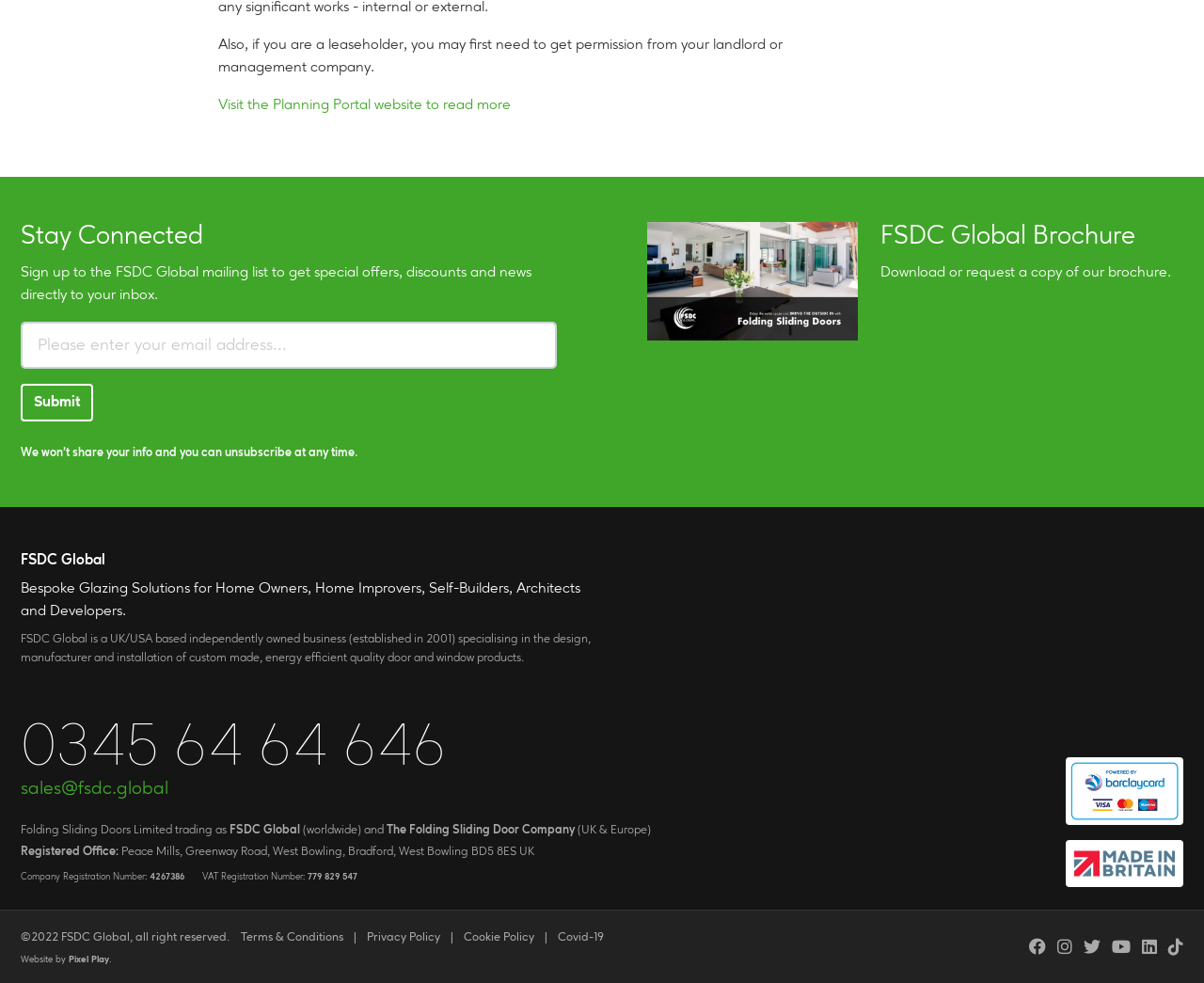Please identify the bounding box coordinates of the element I need to click to follow this instruction: "Visit the Planning Portal website".

[0.181, 0.1, 0.424, 0.115]